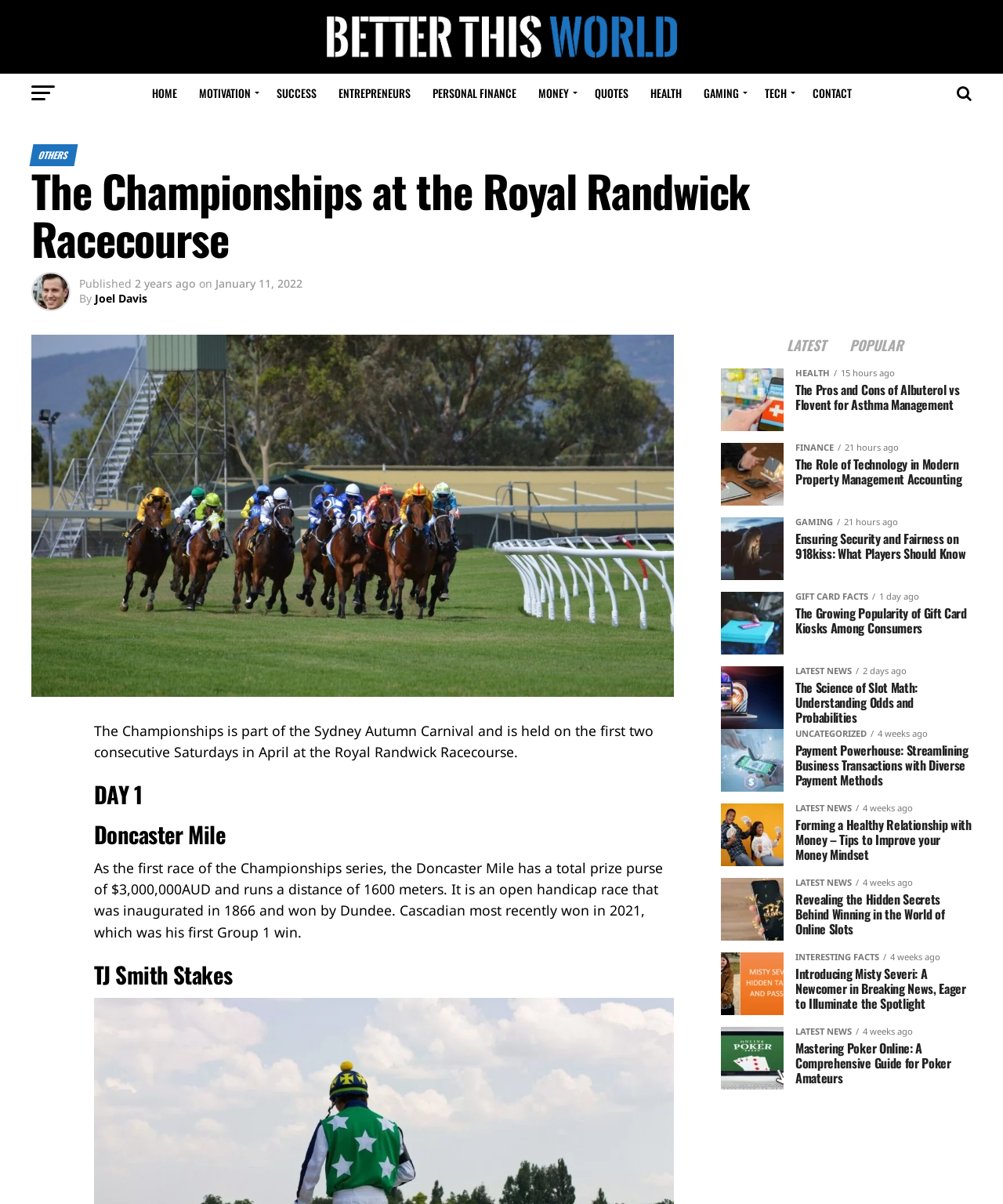Locate the bounding box coordinates of the clickable region necessary to complete the following instruction: "Go back to blogs". Provide the coordinates in the format of four float numbers between 0 and 1, i.e., [left, top, right, bottom].

None